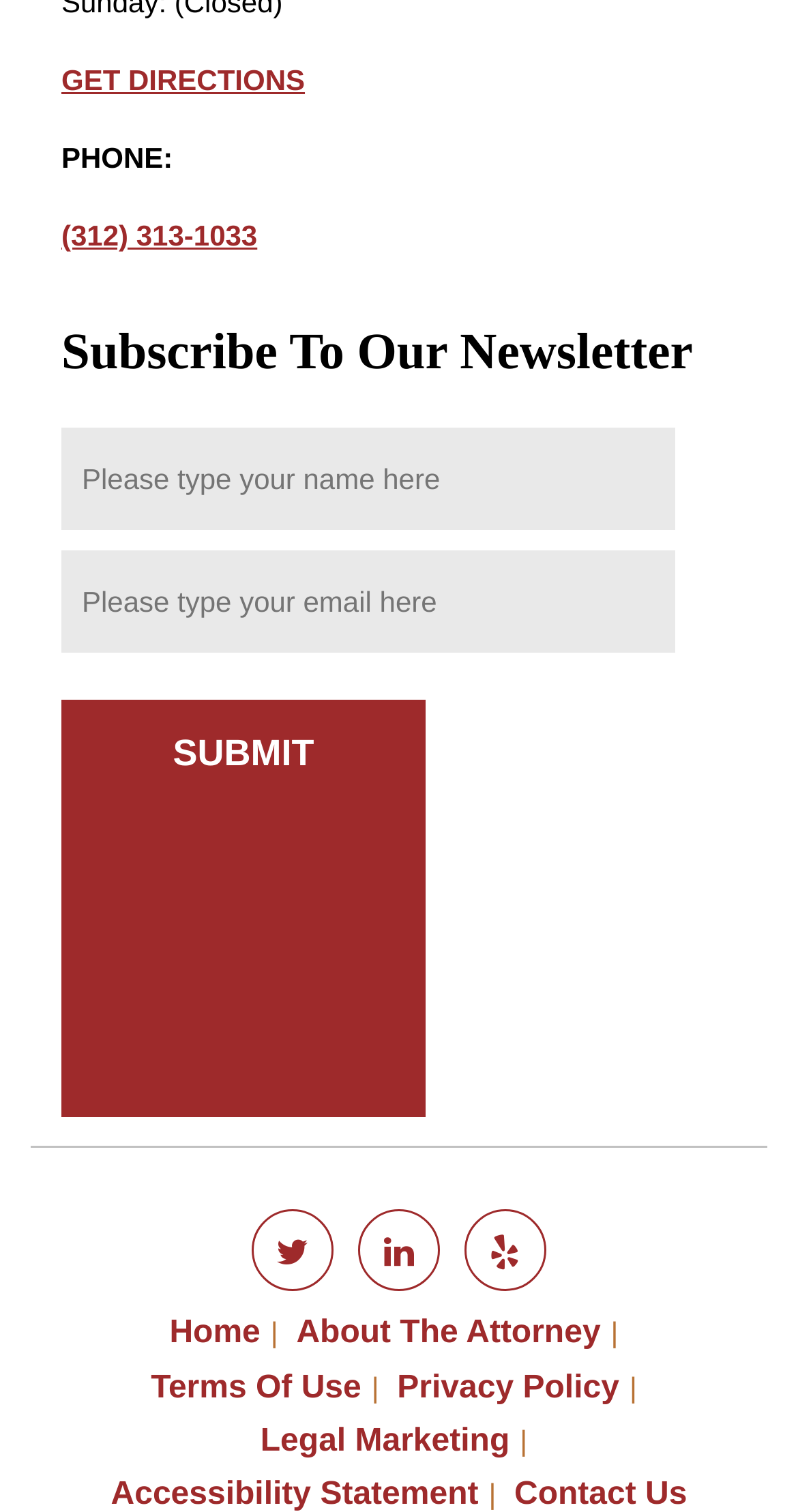Find the bounding box coordinates for the area that must be clicked to perform this action: "Submit the form".

[0.077, 0.462, 0.533, 0.738]